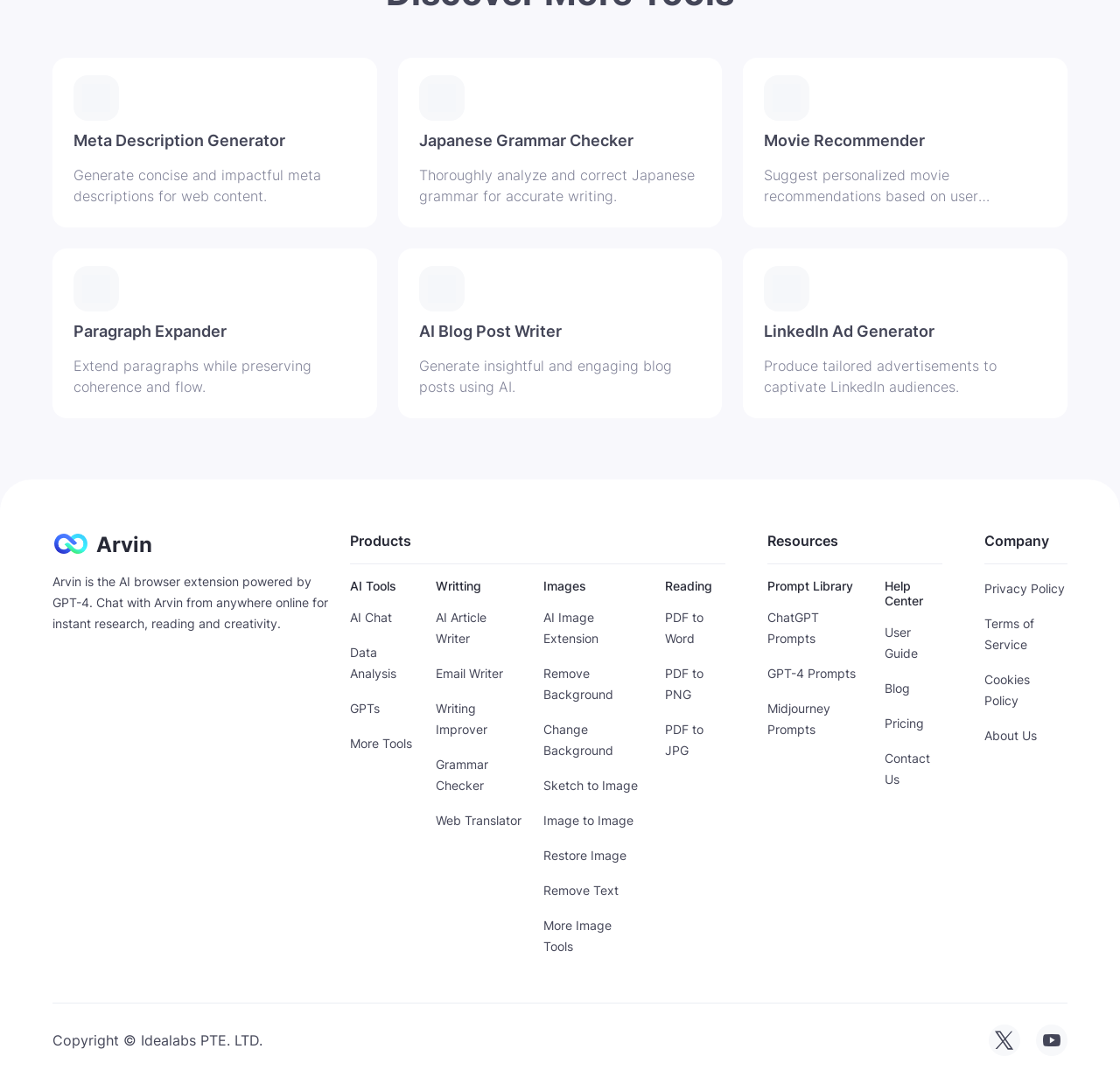Identify the bounding box coordinates of the region that should be clicked to execute the following instruction: "Explore AI Tools".

[0.312, 0.537, 0.354, 0.551]